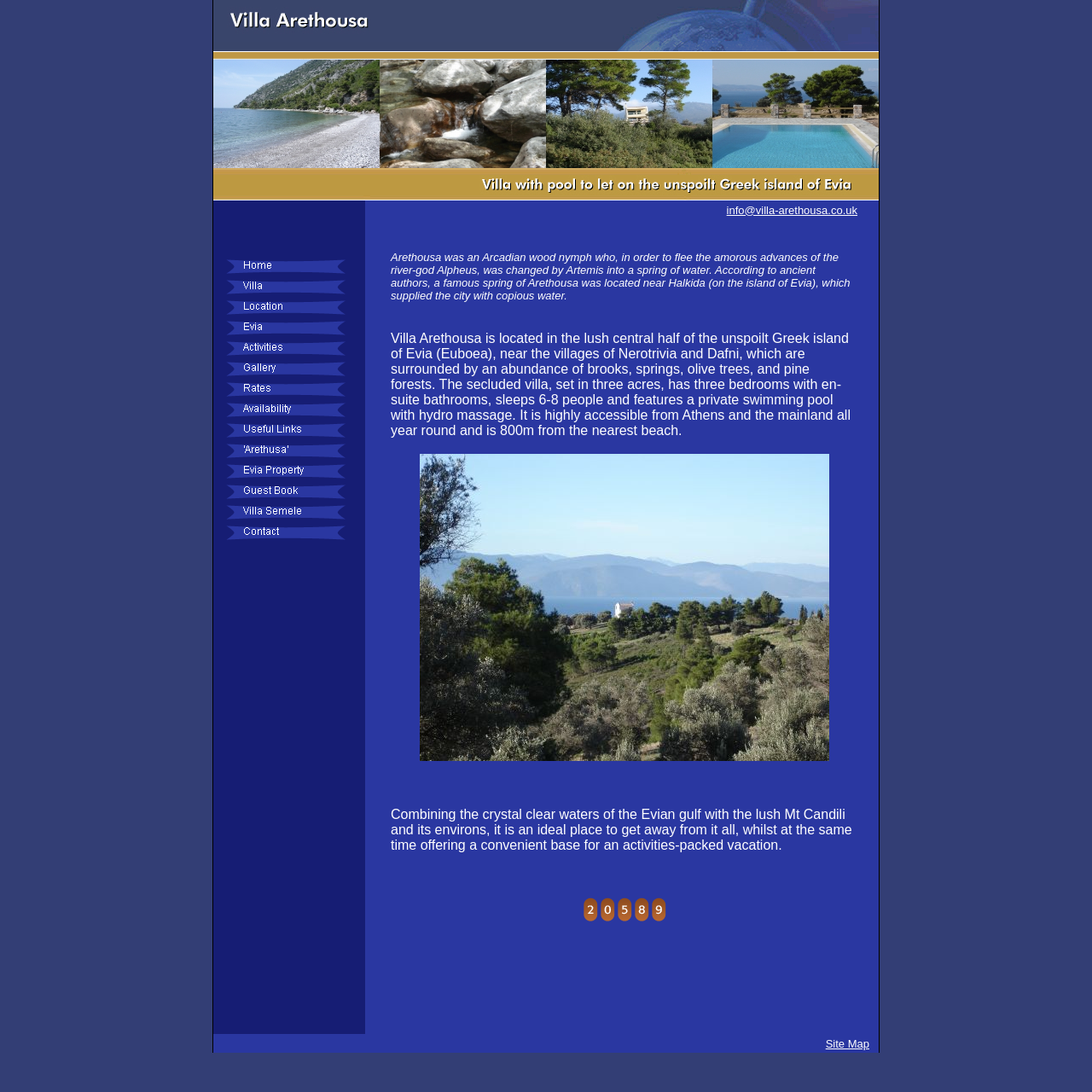Using a single word or phrase, answer the following question: 
What is the email address provided?

info@villa-arethousa.co.uk